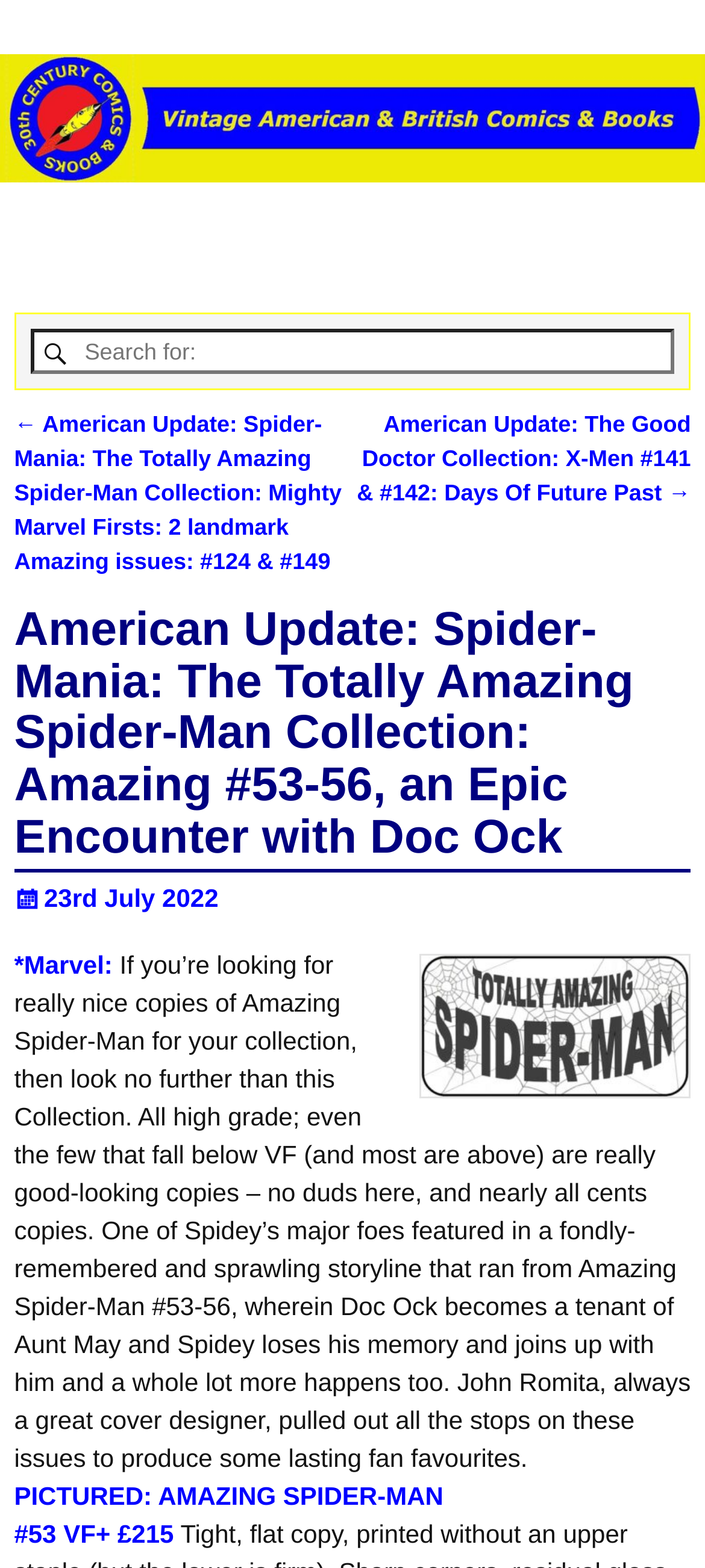Determine the bounding box coordinates of the UI element described below. Use the format (top-left x, top-left y, bottom-right x, bottom-right y) with floating point numbers between 0 and 1: What's New

[0.17, 0.123, 0.345, 0.139]